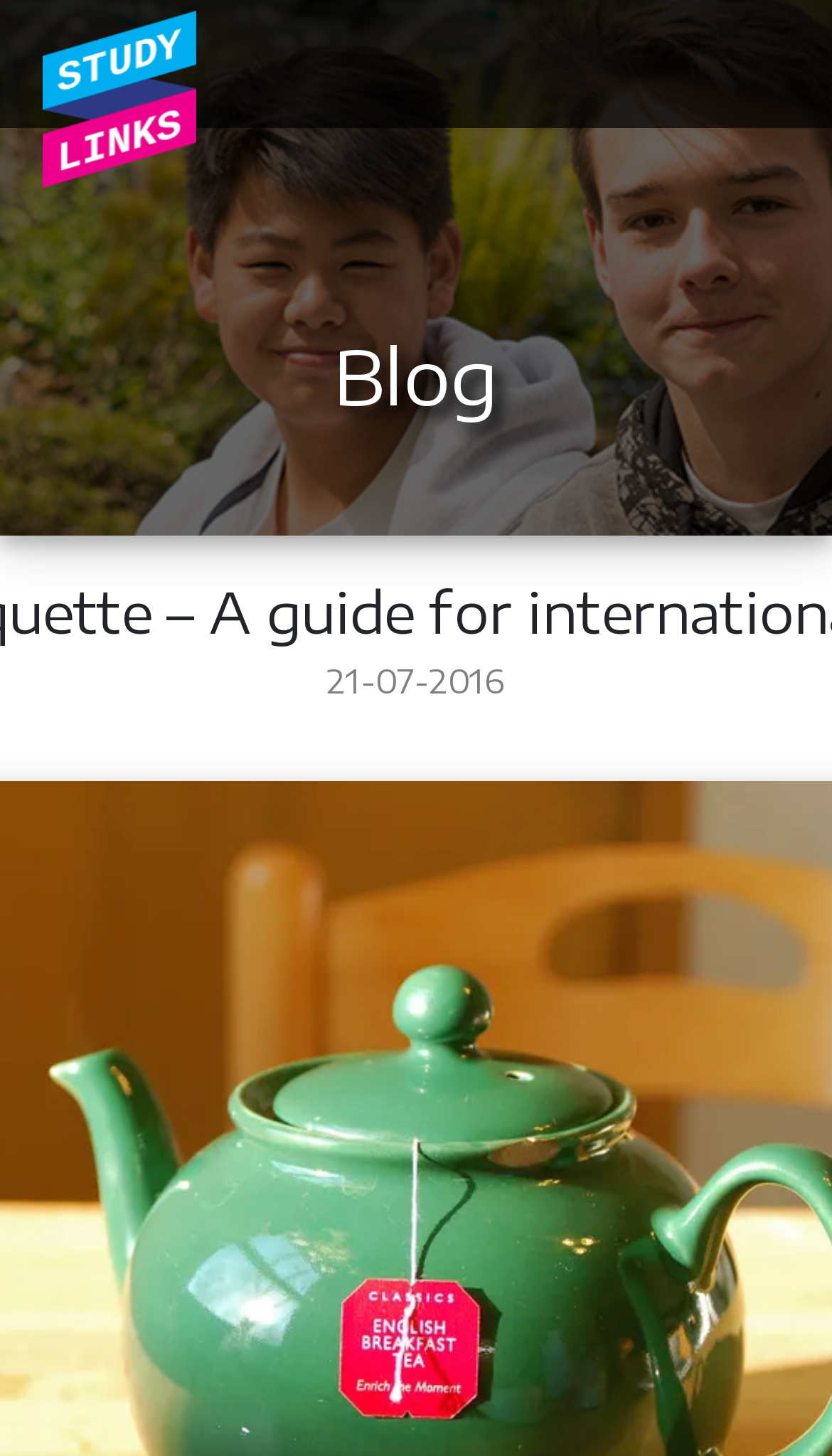Please find the bounding box for the UI element described by: "alt="[object Object]"".

[0.051, 0.007, 0.235, 0.129]